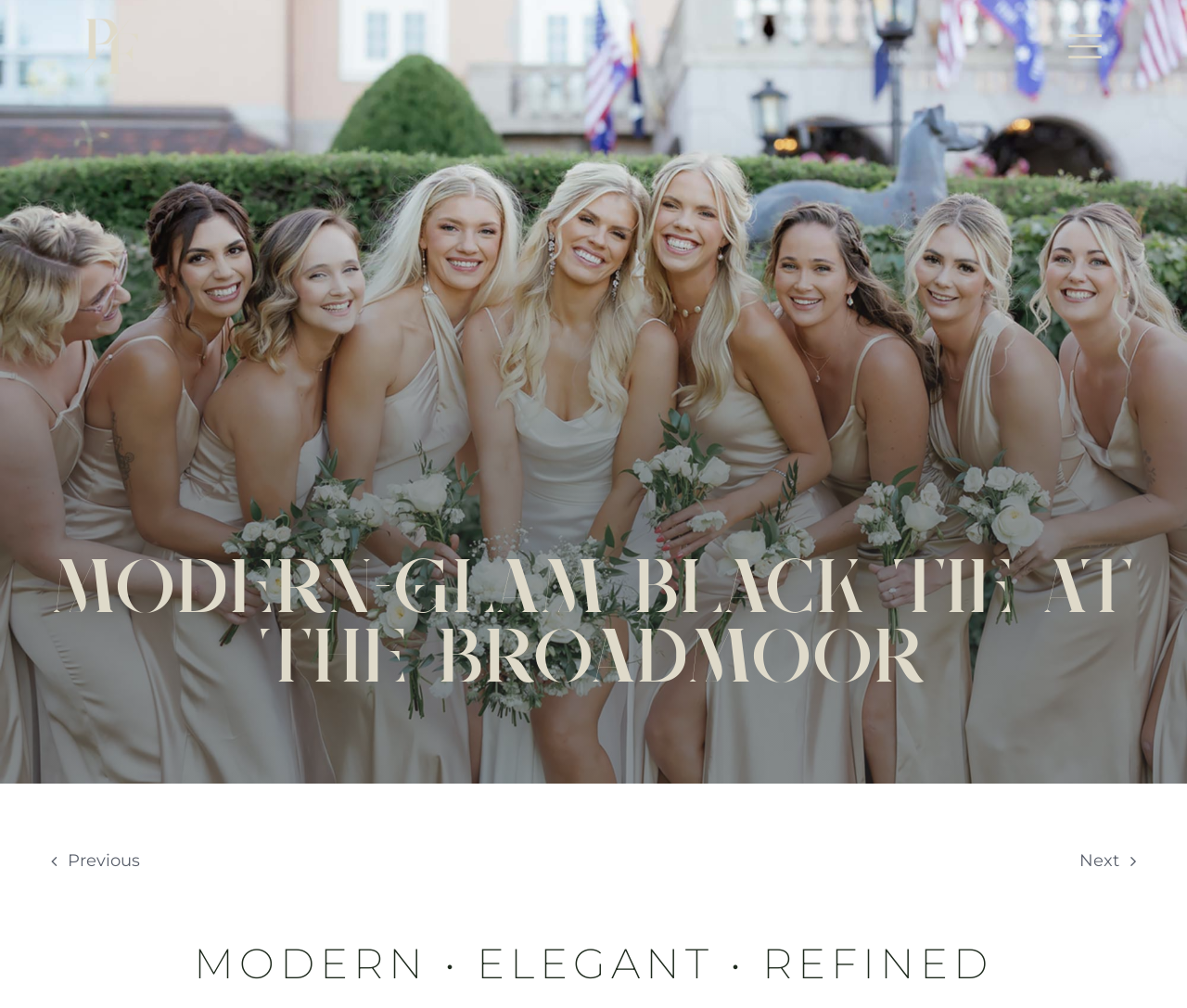Extract the bounding box coordinates of the UI element described: "Next". Provide the coordinates in the format [left, top, right, bottom] with values ranging from 0 to 1.

[0.909, 0.843, 0.957, 0.864]